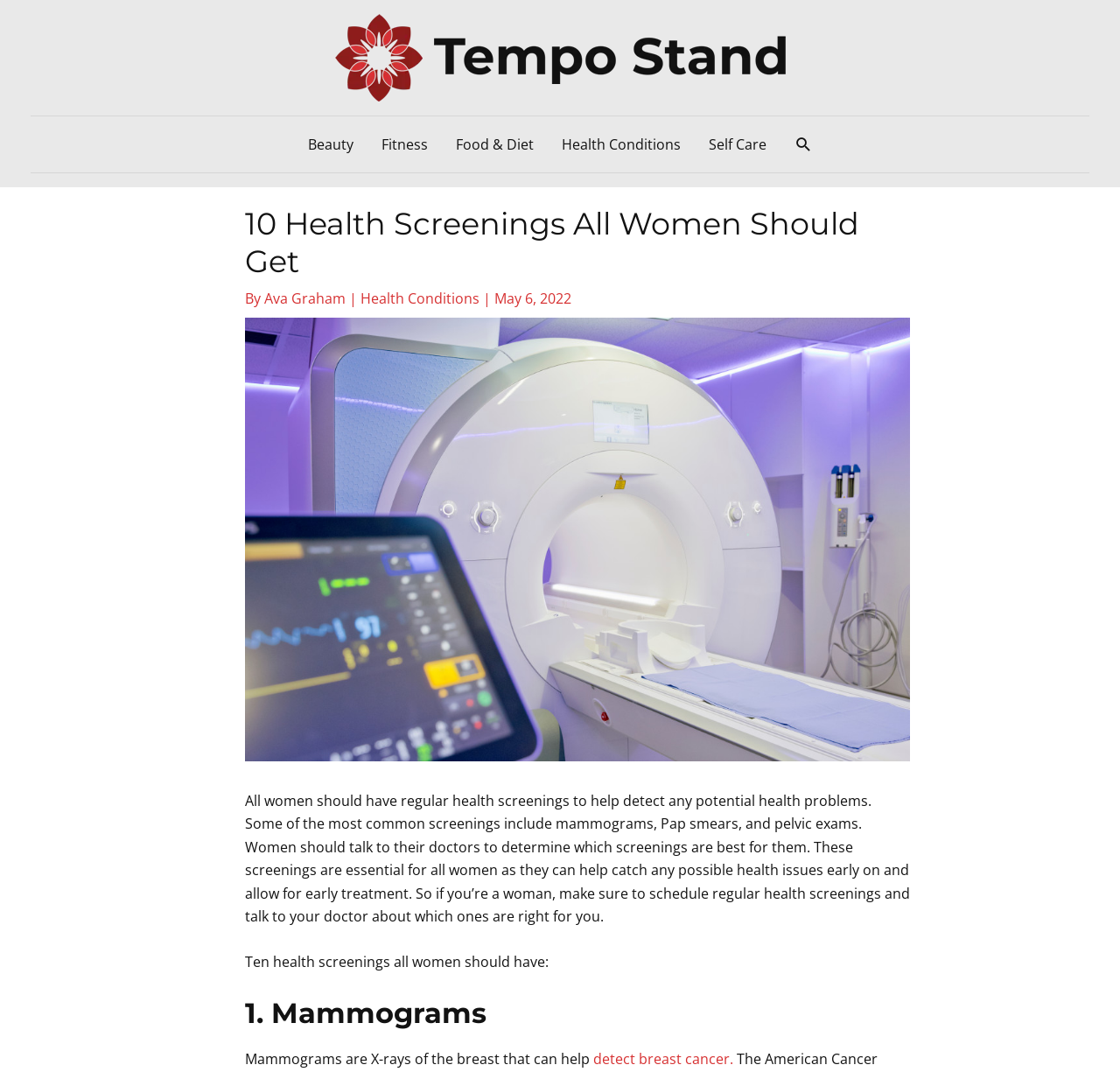Ascertain the bounding box coordinates for the UI element detailed here: "Ava Graham". The coordinates should be provided as [left, top, right, bottom] with each value being a float between 0 and 1.

[0.236, 0.269, 0.312, 0.287]